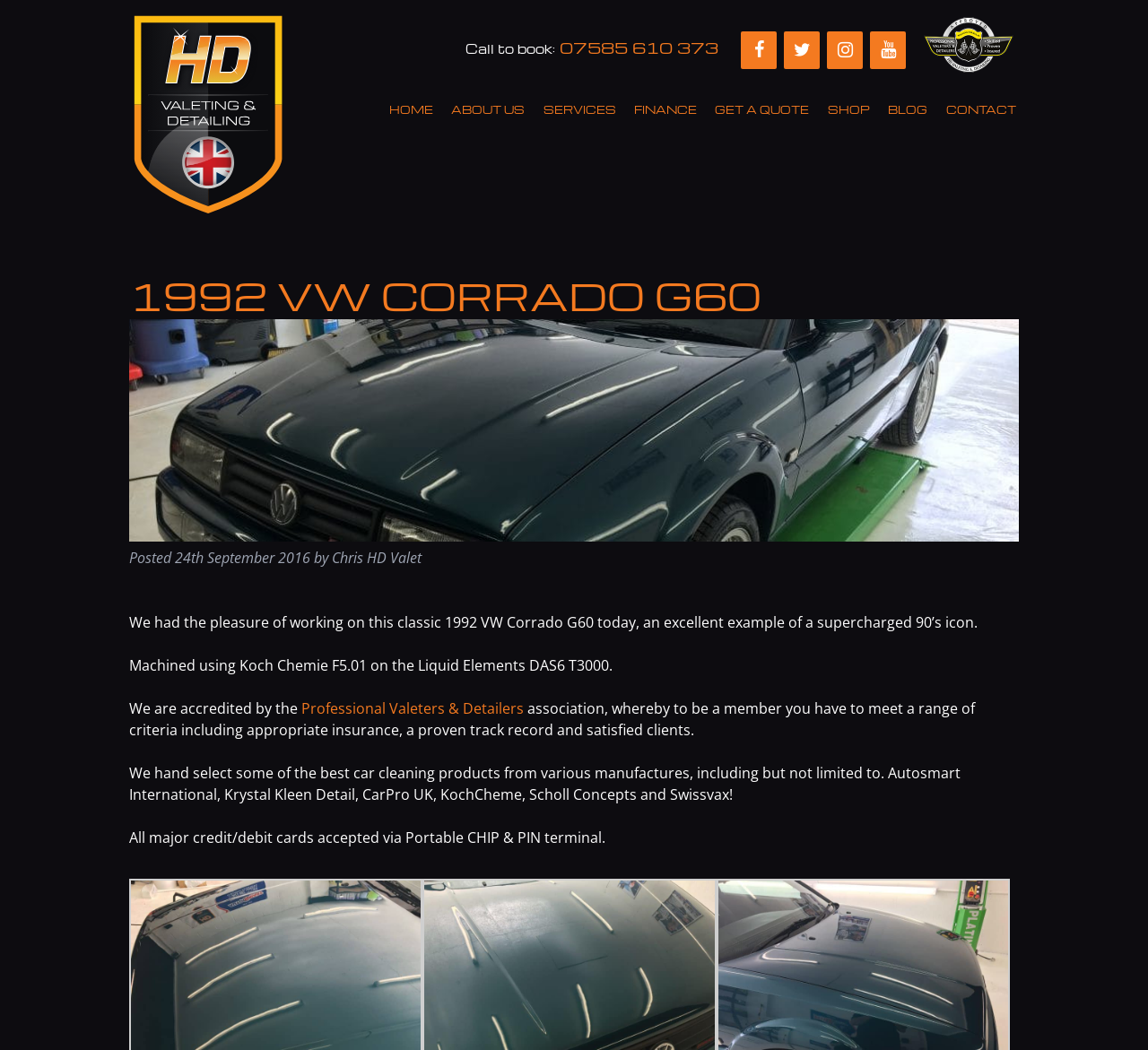How many social media links are present?
Ensure your answer is thorough and detailed.

The number of social media links can be determined by looking at the links 'Facebook', 'Twitter', 'Instagram', and 'YouTube' which are present on the webpage, indicating that there are 4 social media links.